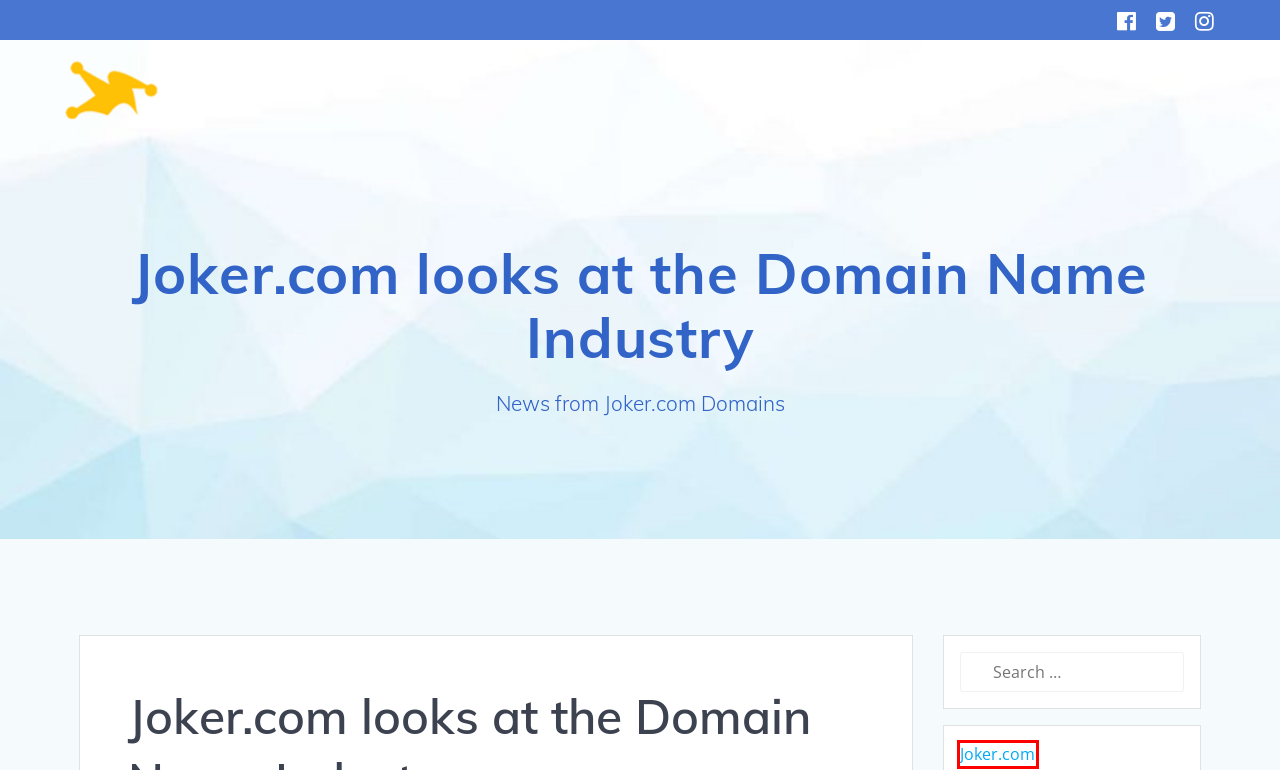Look at the screenshot of the webpage and find the element within the red bounding box. Choose the webpage description that best fits the new webpage that will appear after clicking the element. Here are the candidates:
A. 2-Factor-Authentication on Joker.com – Joker.com Blog
B. April 2016 – Joker.com Blog
C. Joker.com Blog – News from Joker.com Domains
D. January 2016 – Joker.com Blog
E. Domain Name Registrations at Joker.com - Getting and managing domain names has never been so easy
F. February 2020 – Joker.com Blog
G. June 2015 – Joker.com Blog
H. November 2015 – Joker.com Blog

E